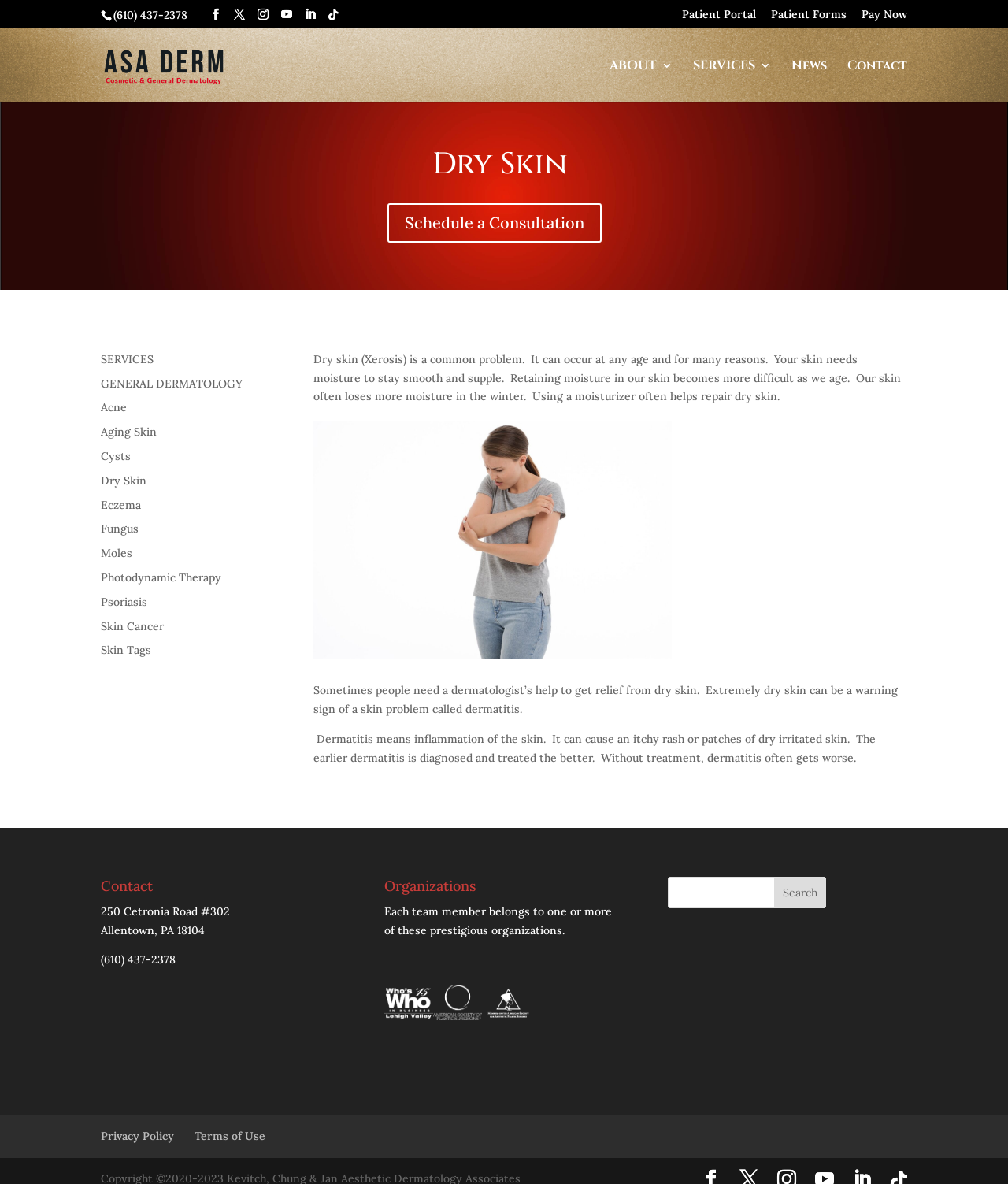What is dermatitis?
Answer the question using a single word or phrase, according to the image.

Inflammation of the skin